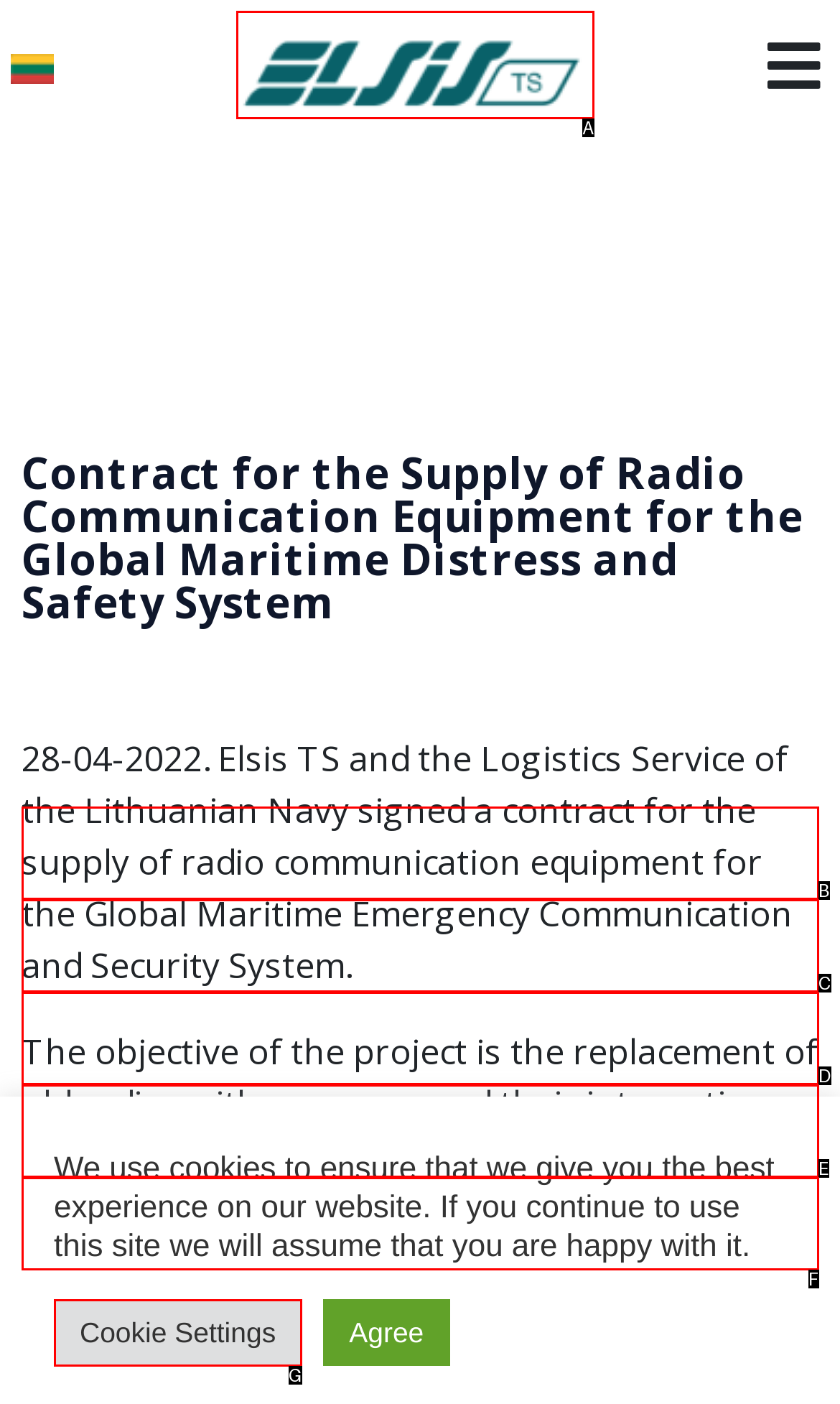From the available choices, determine which HTML element fits this description: Įgyvendinti projektai Respond with the correct letter.

E